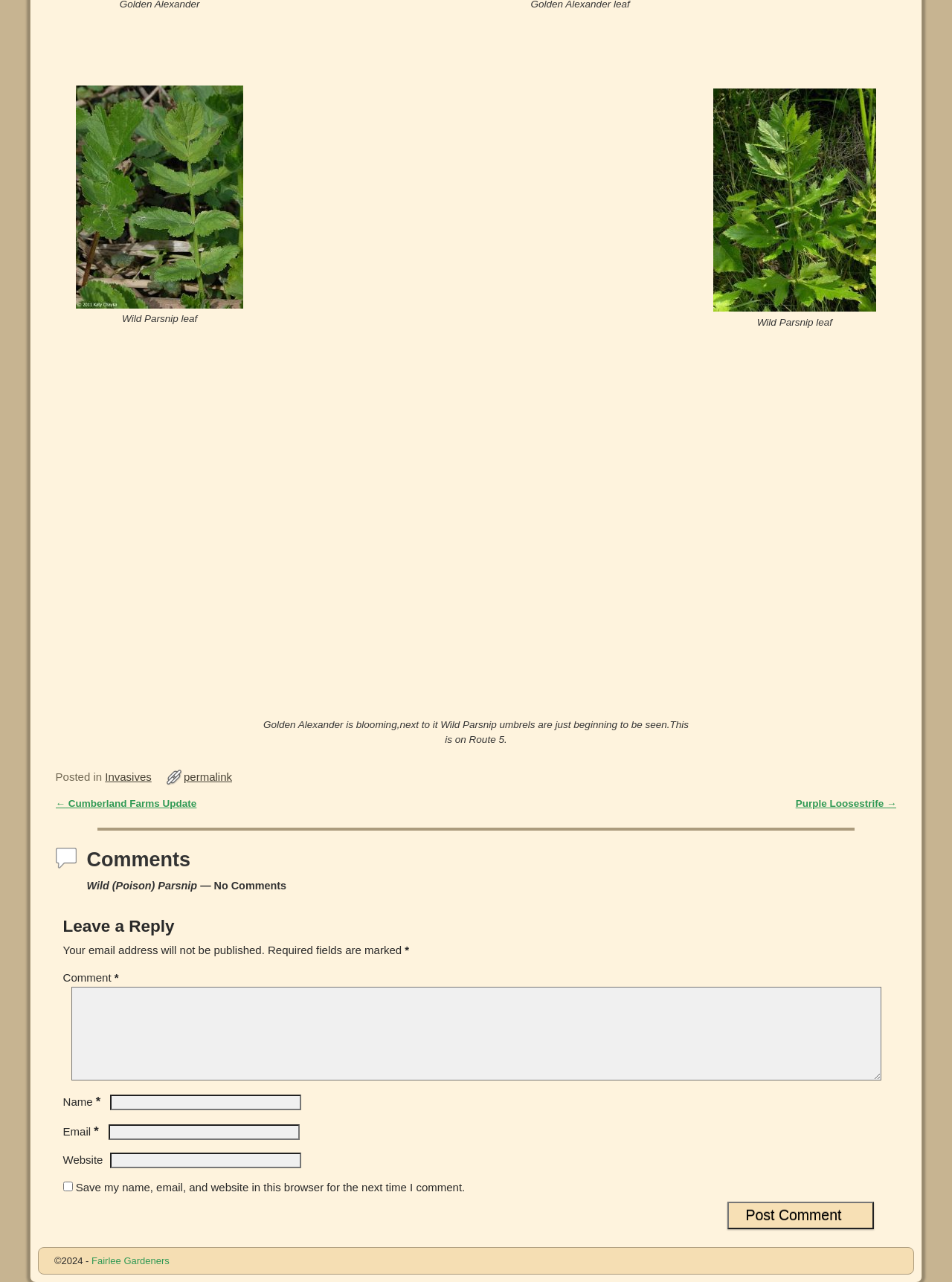Pinpoint the bounding box coordinates of the area that should be clicked to complete the following instruction: "Click the link to view the post about Wild Parsnip leaf". The coordinates must be given as four float numbers between 0 and 1, i.e., [left, top, right, bottom].

[0.076, 0.067, 0.259, 0.241]